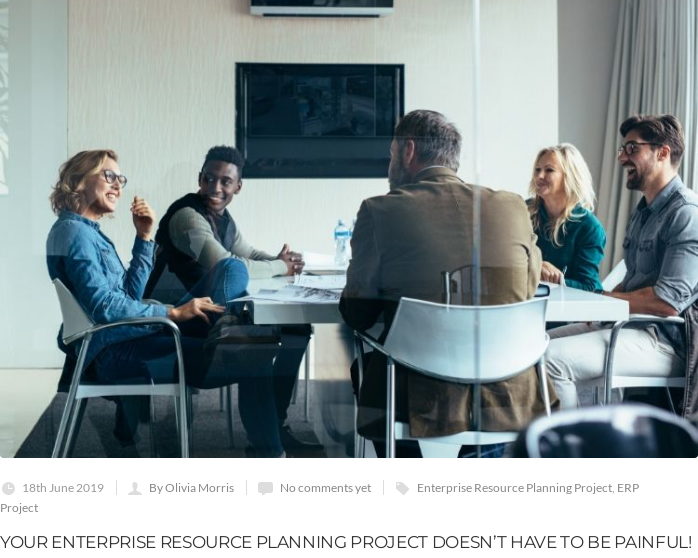Write a descriptive caption for the image, covering all notable aspects.

The image depicts a diverse group of five people engaged in a collaborative meeting around a conference table. They appear to be discussing plans related to an Enterprise Resource Planning (ERP) project, as indicated by the surrounding documents and a laptop. The atmosphere is conducive to teamwork, with expressions of engagement and enthusiasm among the participants. A large screen in the background suggests that they may be discussing data or visual presentations relevant to their project. This scene is accompanied by a caption highlighting that managing ERP projects can be streamlined and effective, addressing common challenges faced in such initiatives. The date below indicates this content was published on June 18, 2019, by Olivia Morris, with no comments yet posted.